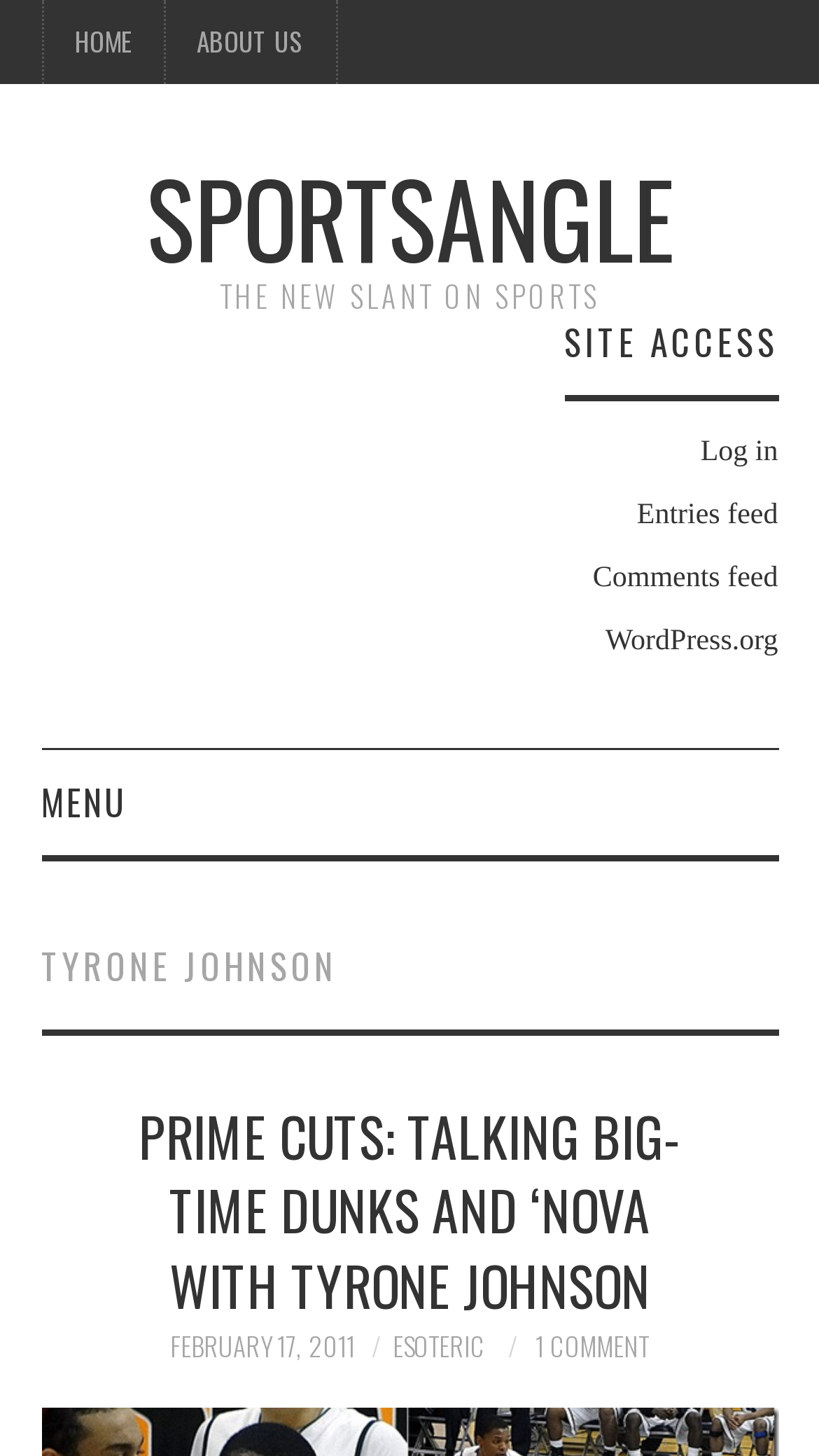Determine the bounding box coordinates of the clickable region to execute the instruction: "read prime cuts article". The coordinates should be four float numbers between 0 and 1, denoted as [left, top, right, bottom].

[0.169, 0.751, 0.831, 0.909]